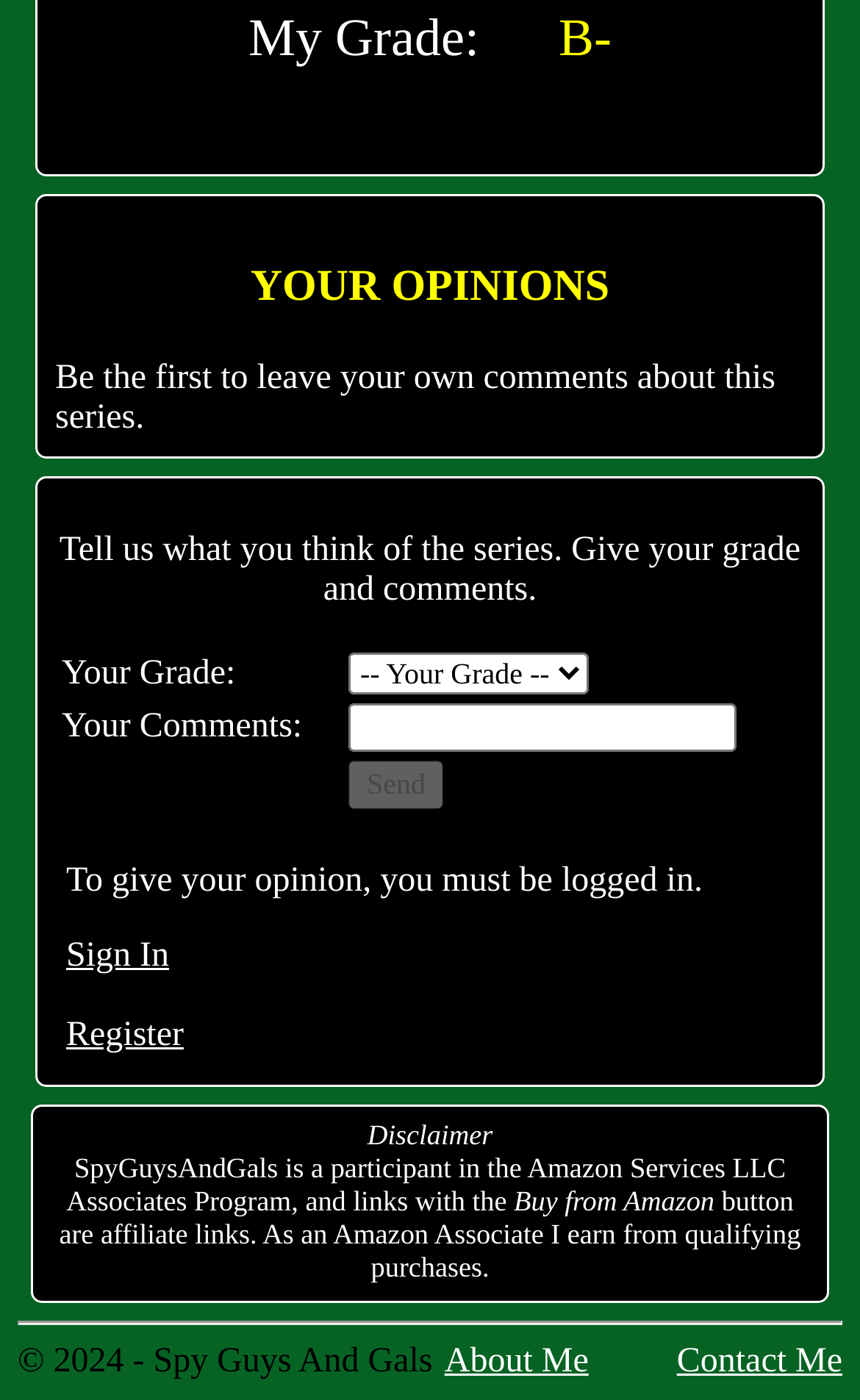What is the current grade displayed?
Refer to the image and give a detailed answer to the query.

The current grade displayed is 'B-' which is shown next to the 'My Grade:' label at the top of the webpage.